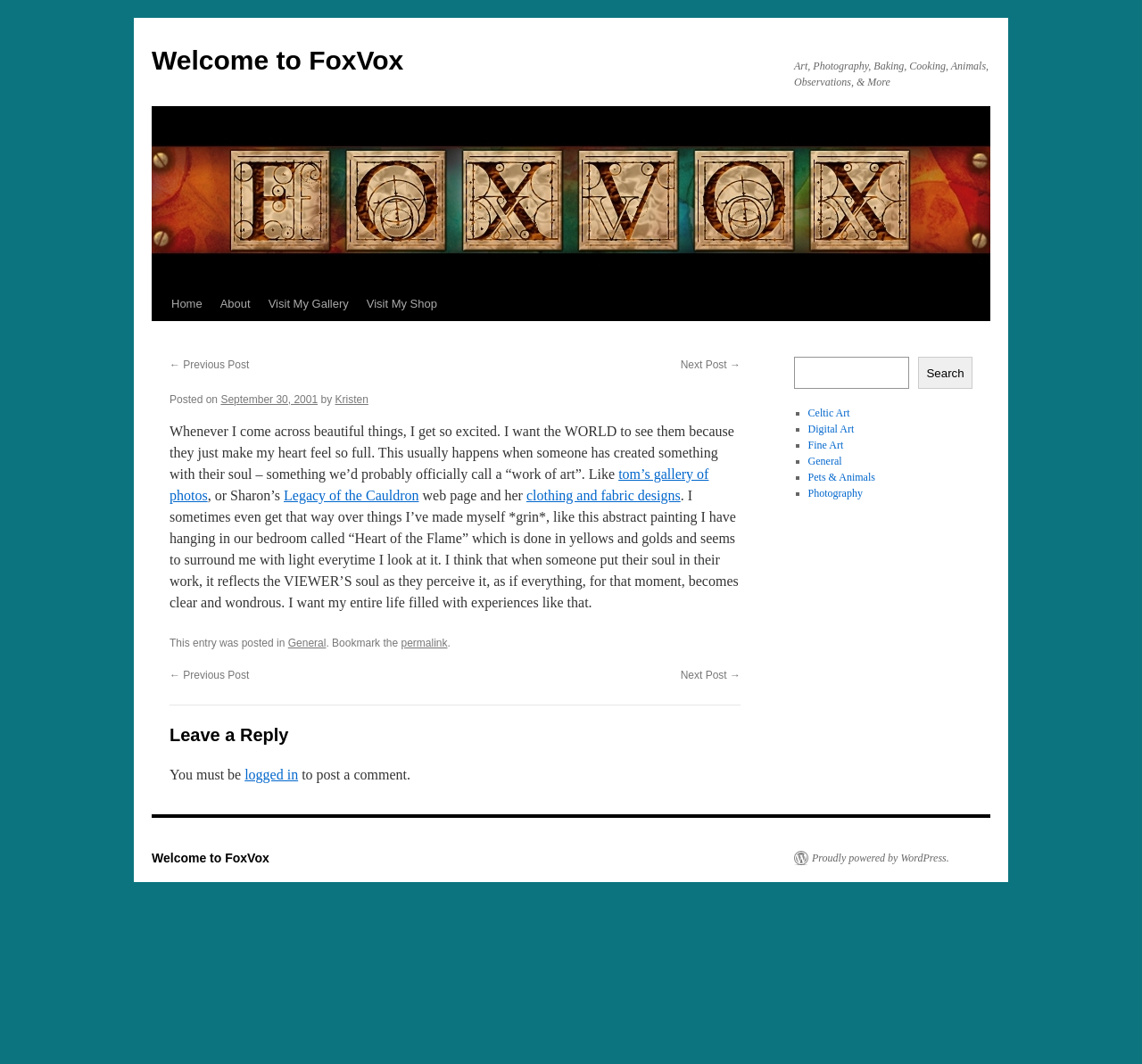Respond to the following question with a brief word or phrase:
What is the author's name?

Kristen